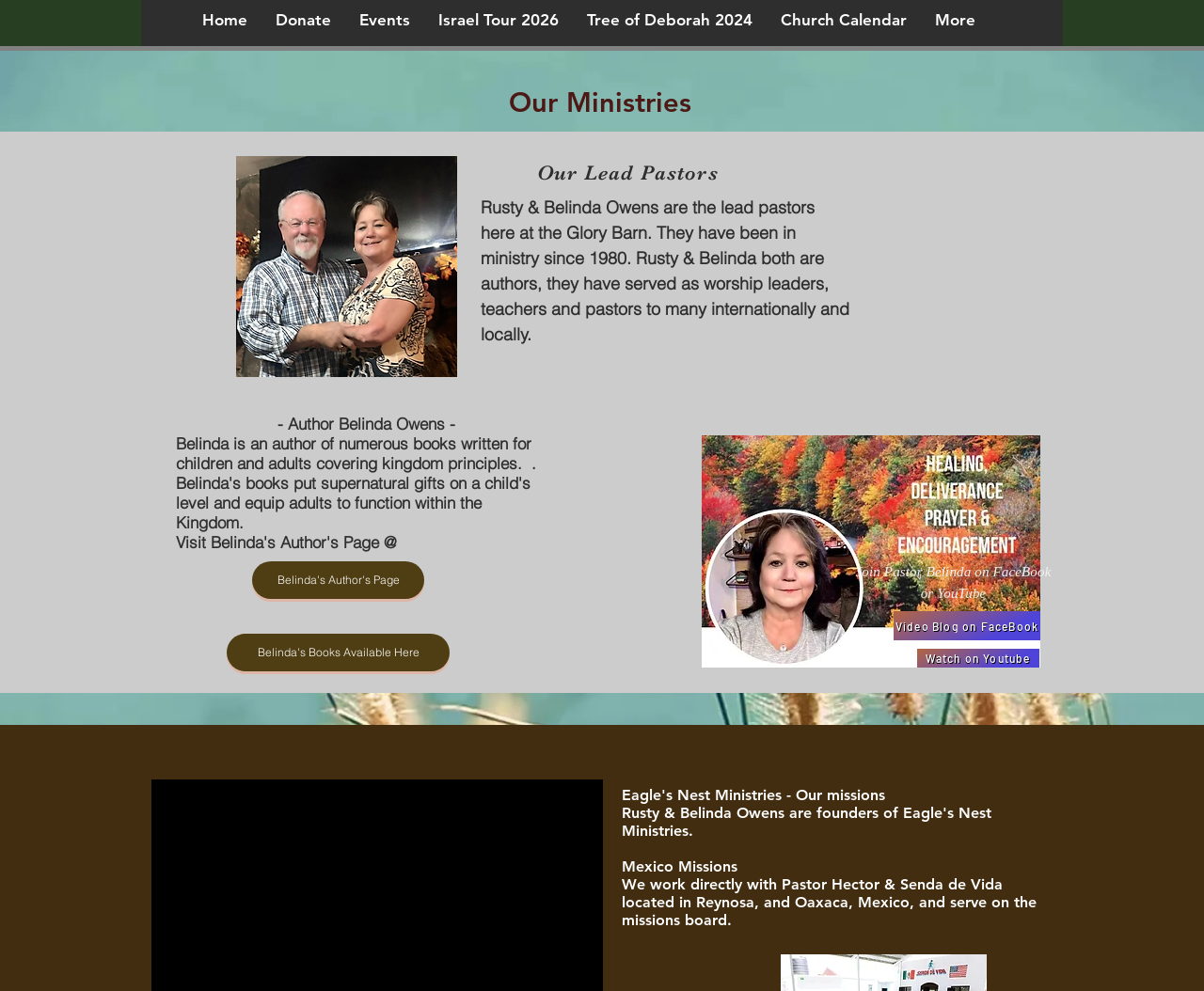Based on the image, give a detailed response to the question: What is Belinda Owens an author of?

I found this information by reading the section 'Our Lead Pastors' which mentions that Belinda Owens is an author of numerous books written for children and adults covering kingdom principles.